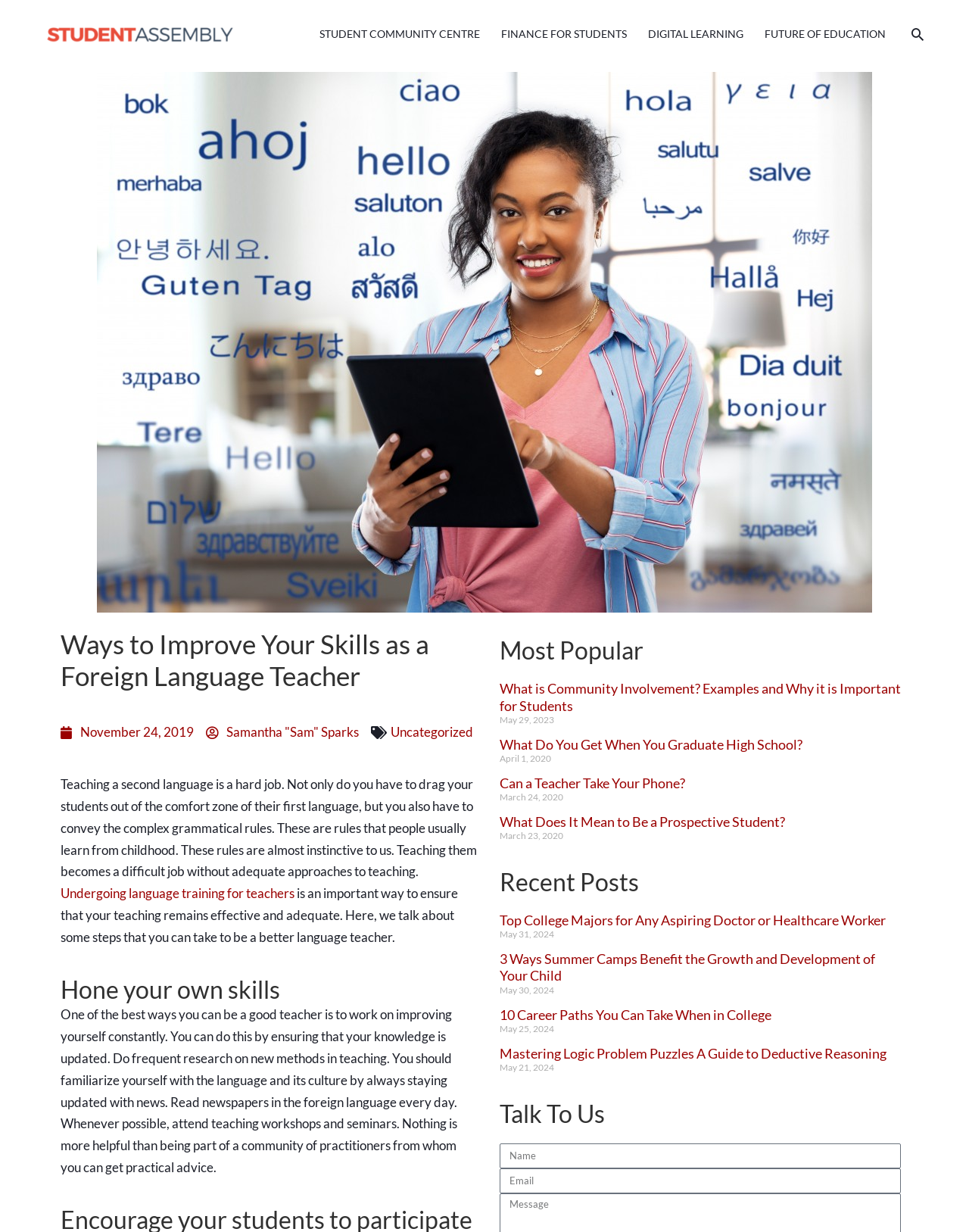Find the bounding box coordinates for the element that must be clicked to complete the instruction: "Click on the 'Undergoing language training for teachers' link". The coordinates should be four float numbers between 0 and 1, indicated as [left, top, right, bottom].

[0.062, 0.719, 0.304, 0.732]